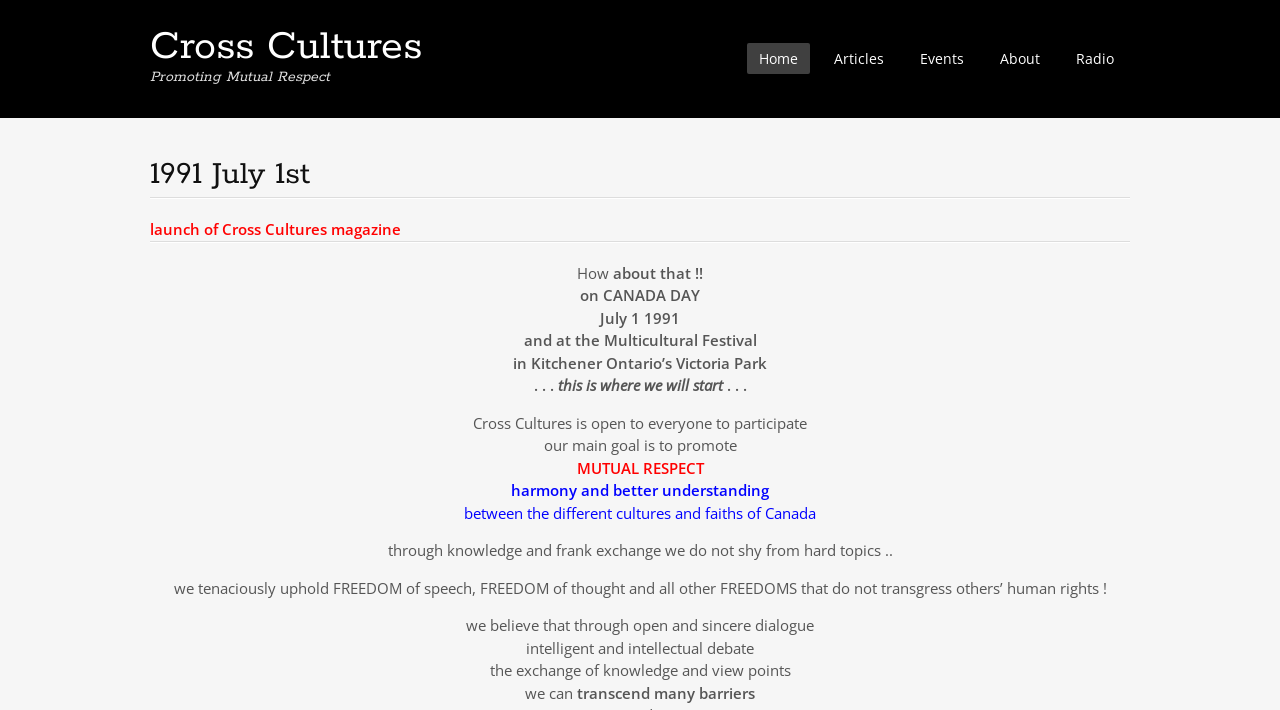What freedoms does Cross Cultures uphold?
Based on the screenshot, provide a one-word or short-phrase response.

Freedom of speech, thought, and others